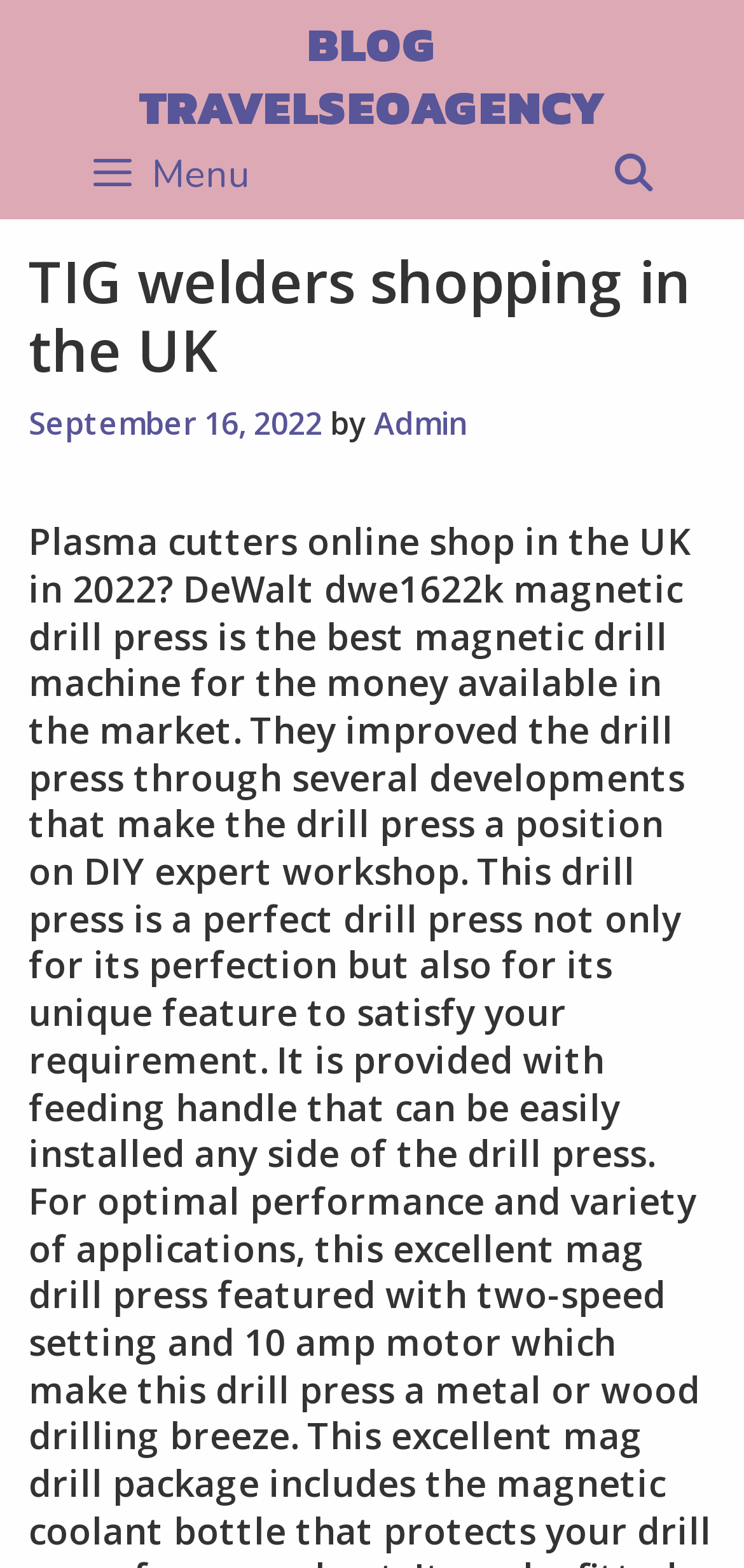Create a detailed summary of all the visual and textual information on the webpage.

The webpage appears to be a blog post about TIG welders shopping in the UK. At the top left corner, there is a "Skip to content" link. Next to it, on the top center, is a link to the blog's homepage, "BLOG TRAVELSEOAGENCY". On the top right corner, there is a search bar with a magnifying glass icon and a "Menu" button.

Below the top section, there is a header area that spans almost the entire width of the page. It contains the title of the blog post, "TIG welders shopping in the UK", in a large font size. Underneath the title, there is a section that displays the publication date, "September 16, 2022", and the author's name, "Admin". The author's name is a clickable link.

There are no images on the page. The overall content of the page seems to be focused on the blog post, with a prominent title and publication information.